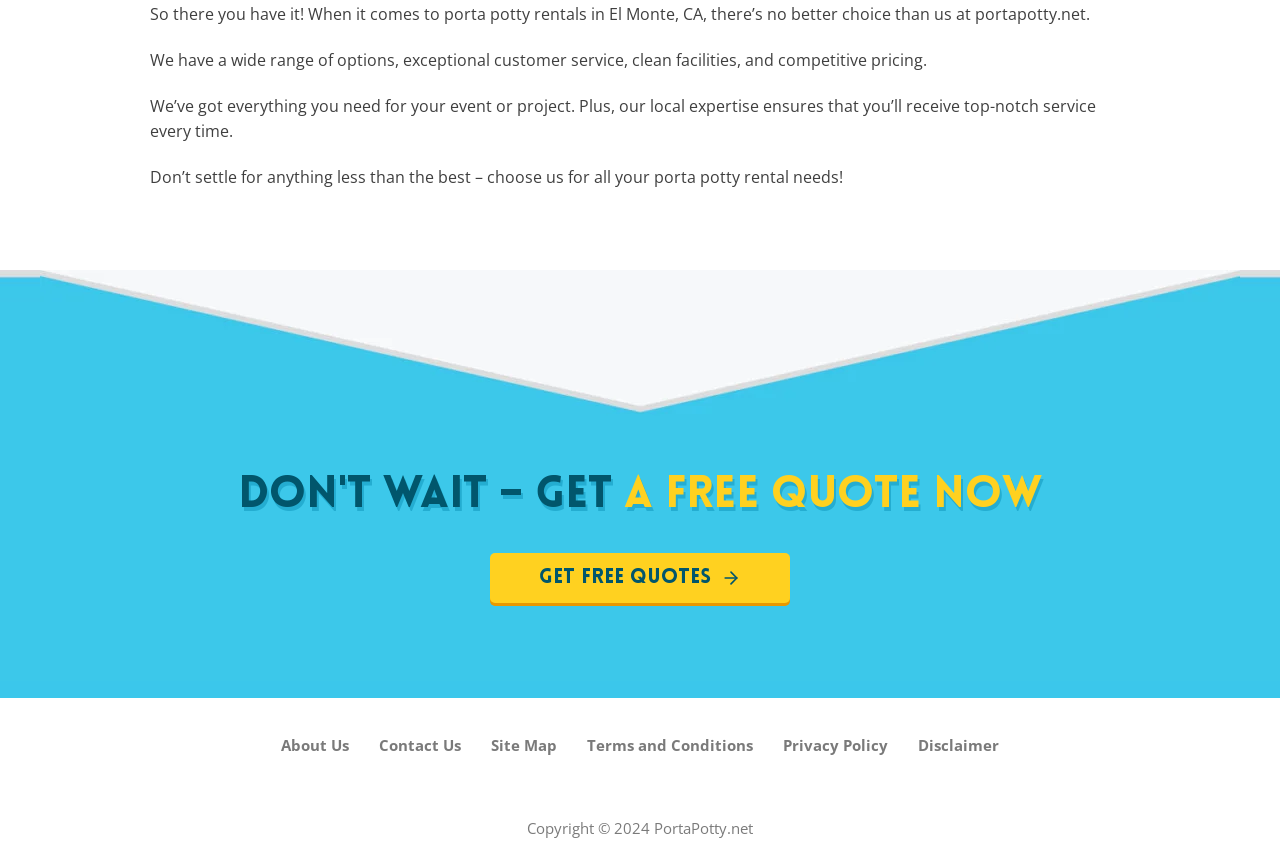Show the bounding box coordinates for the HTML element described as: "Disclaimer".

[0.705, 0.842, 0.792, 0.88]